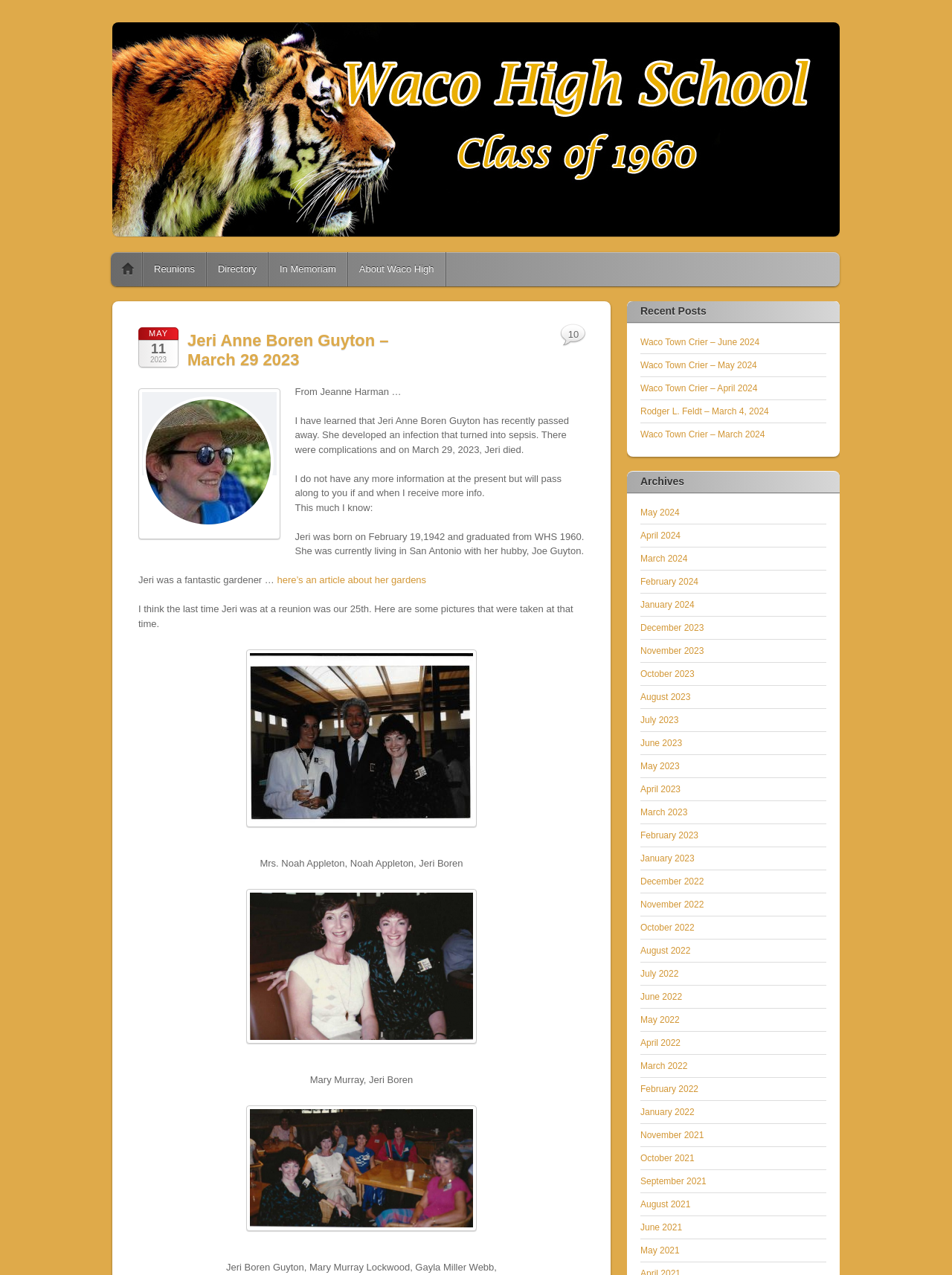What is the name of the person who recently passed away?
Look at the image and answer with only one word or phrase.

Jeri Anne Boren Guyton